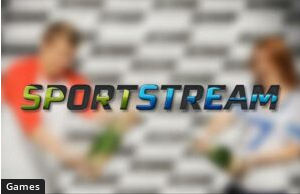How many individuals are depicted in the background?
Answer the question with as much detail as you can, using the image as a reference.

In the background, two individuals are depicted, their gestures suggesting a celebratory atmosphere, which aligns with SportStream's focus on sports events and engagement.